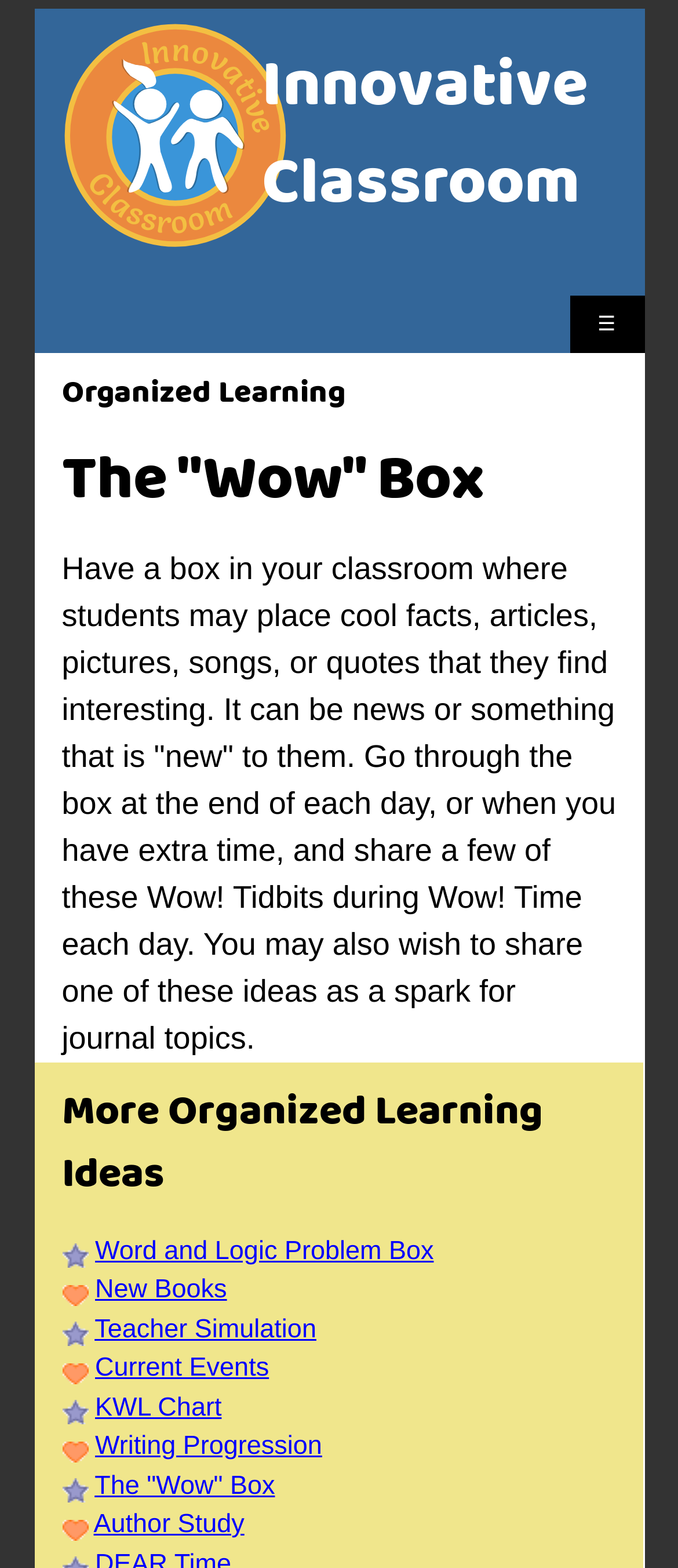Using the description "☰", predict the bounding box of the relevant HTML element.

[0.84, 0.188, 0.95, 0.225]